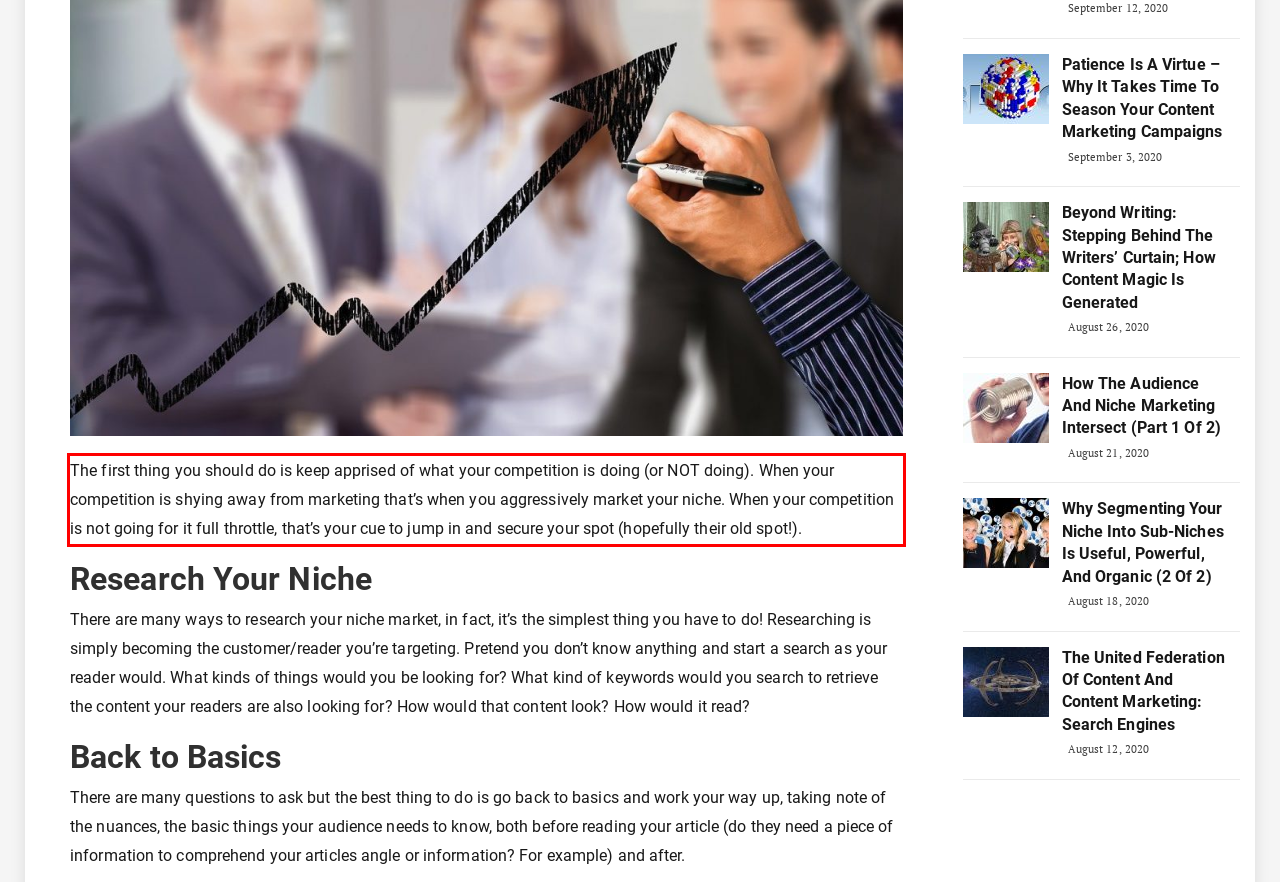Please examine the webpage screenshot containing a red bounding box and use OCR to recognize and output the text inside the red bounding box.

The first thing you should do is keep apprised of what your competition is doing (or NOT doing). When your competition is shying away from marketing that’s when you aggressively market your niche. When your competition is not going for it full throttle, that’s your cue to jump in and secure your spot (hopefully their old spot!).